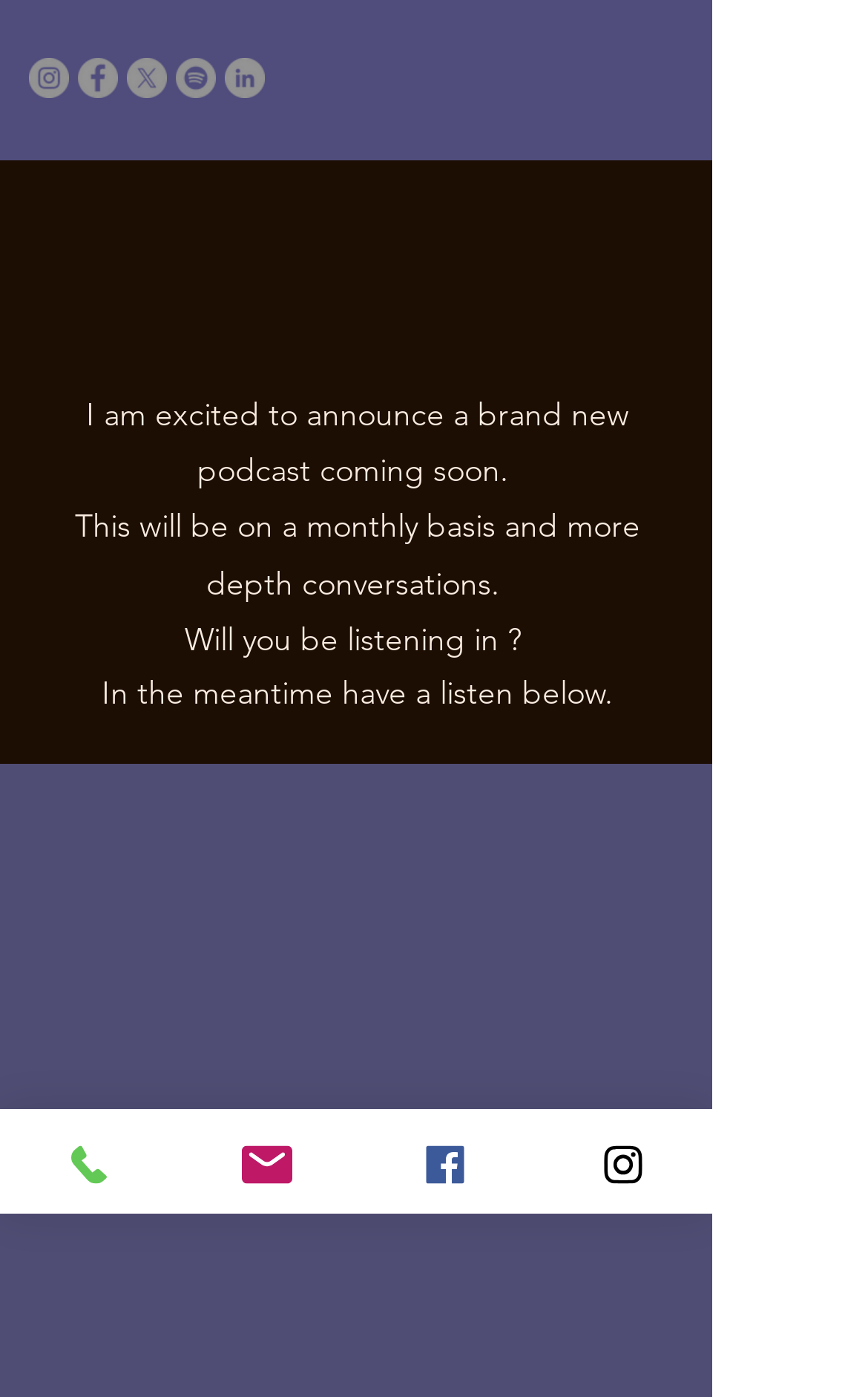Respond concisely with one word or phrase to the following query:
What is the purpose of the brand new podcast?

Not specified